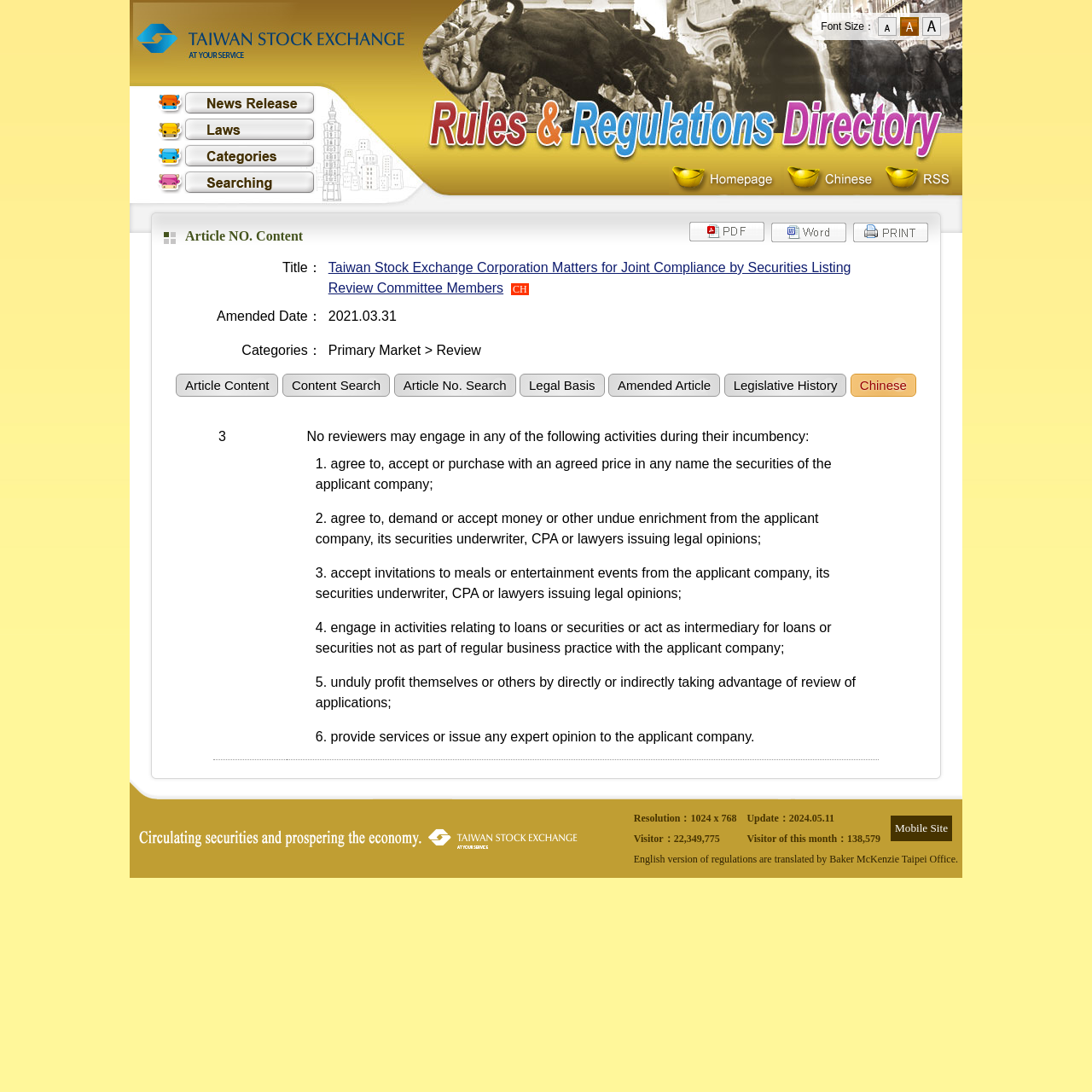What is the purpose of the 'Searching' link?
Using the image, answer in one word or phrase.

To search for regulations